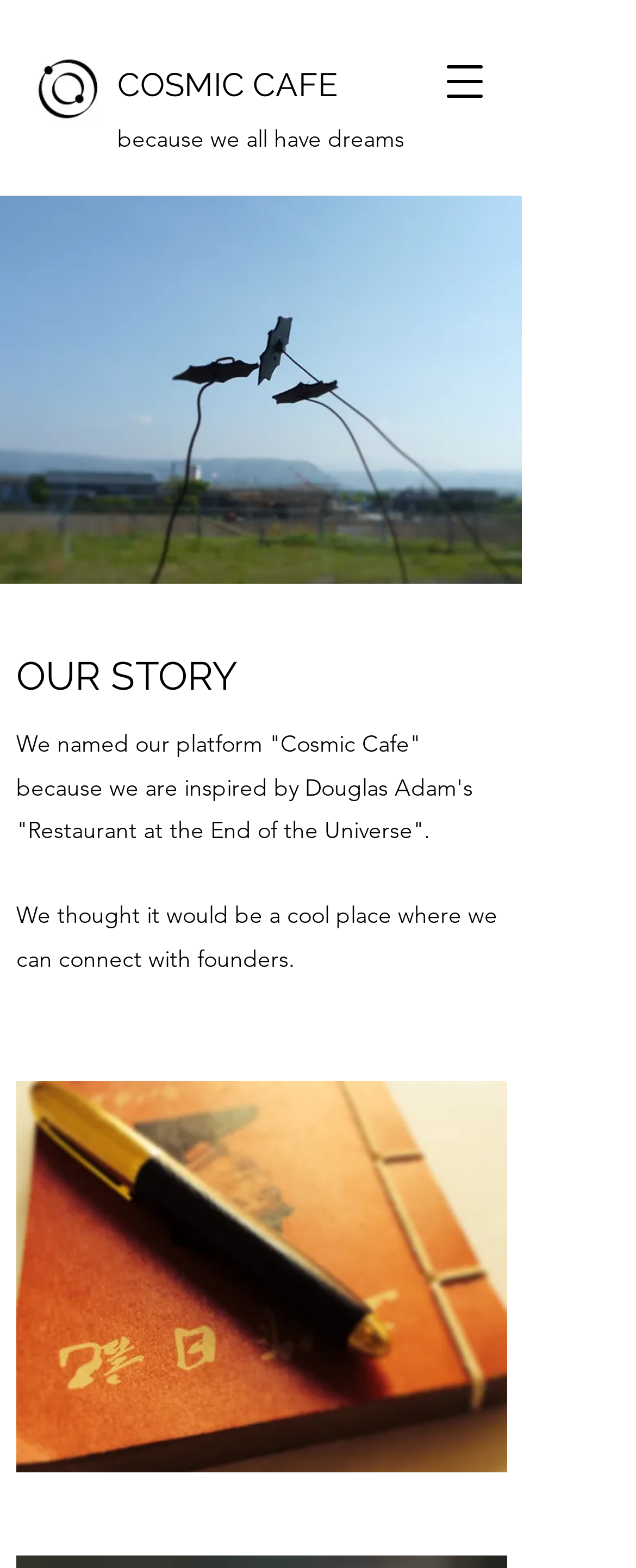What is the current page about?
Respond with a short answer, either a single word or a phrase, based on the image.

About Cosmic Cafe